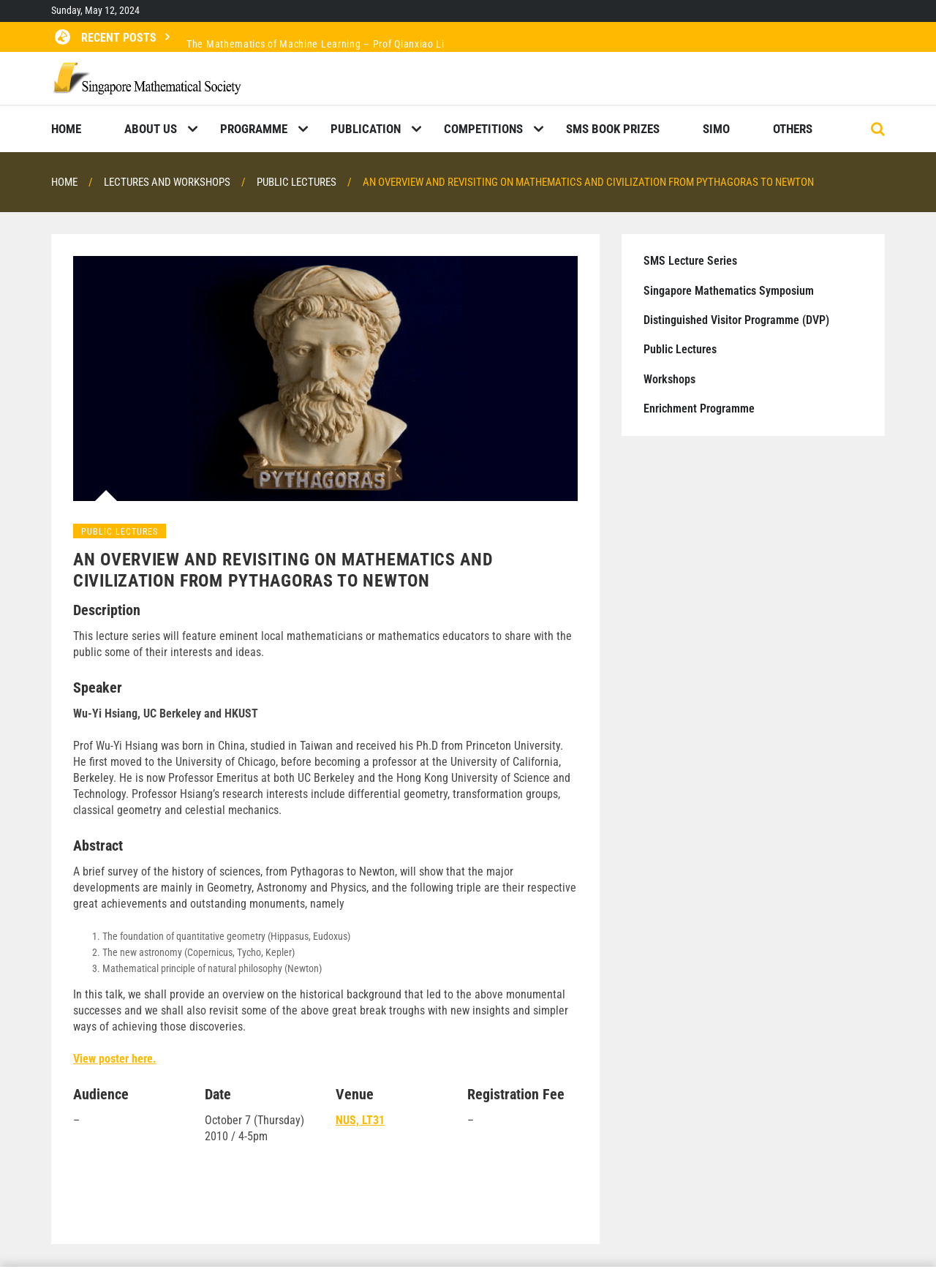Please give the bounding box coordinates of the area that should be clicked to fulfill the following instruction: "View the Mathematics of Machine Learning lecture". The coordinates should be in the format of four float numbers from 0 to 1, i.e., [left, top, right, bottom].

[0.199, 0.023, 0.475, 0.033]